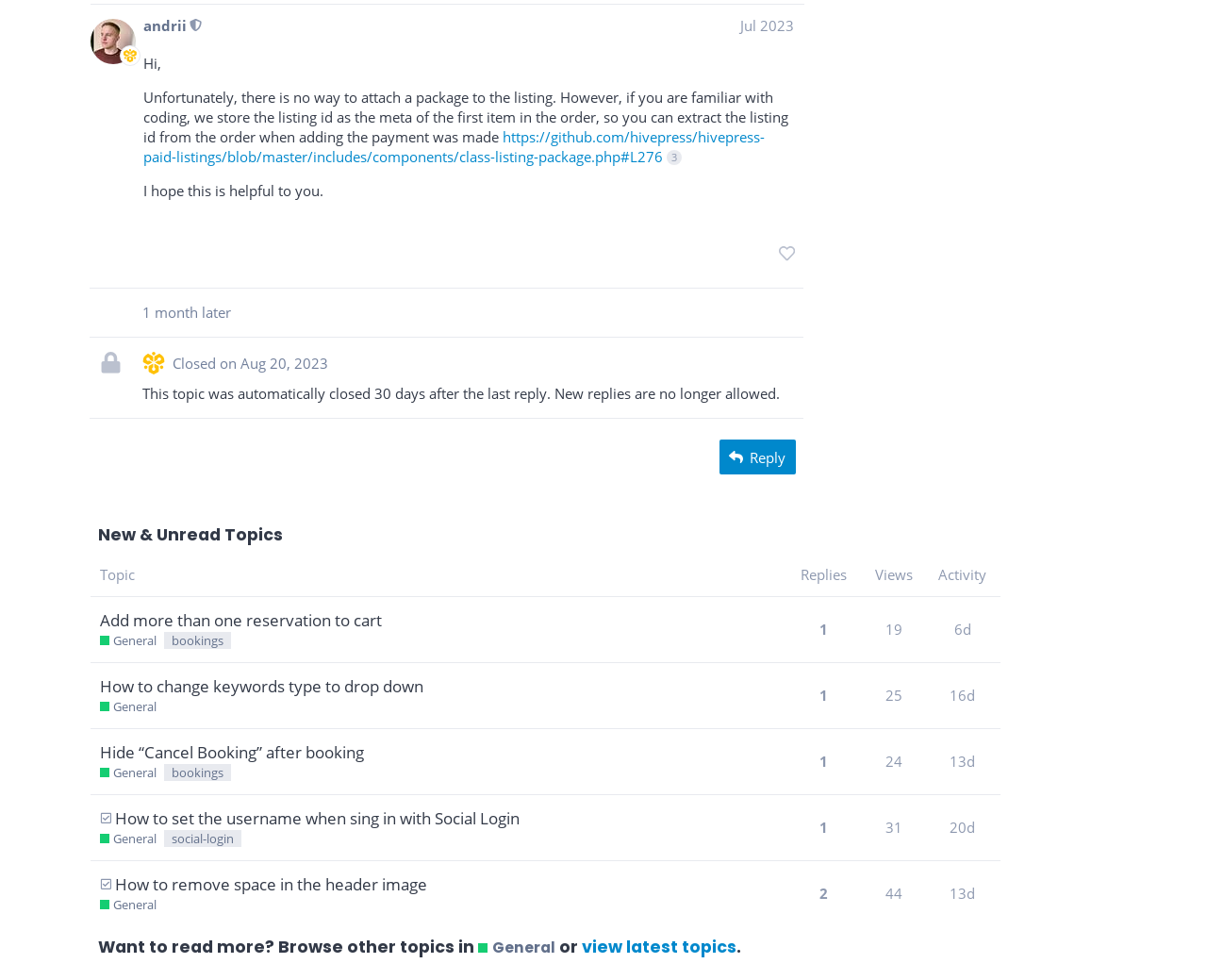What is the date when the topic 'Closed' was posted?
Please answer the question with as much detail as possible using the screenshot.

I found the date by looking at the StaticText 'Aug 20, 2023 11:36 am' in the region 'post #9 by @system'.